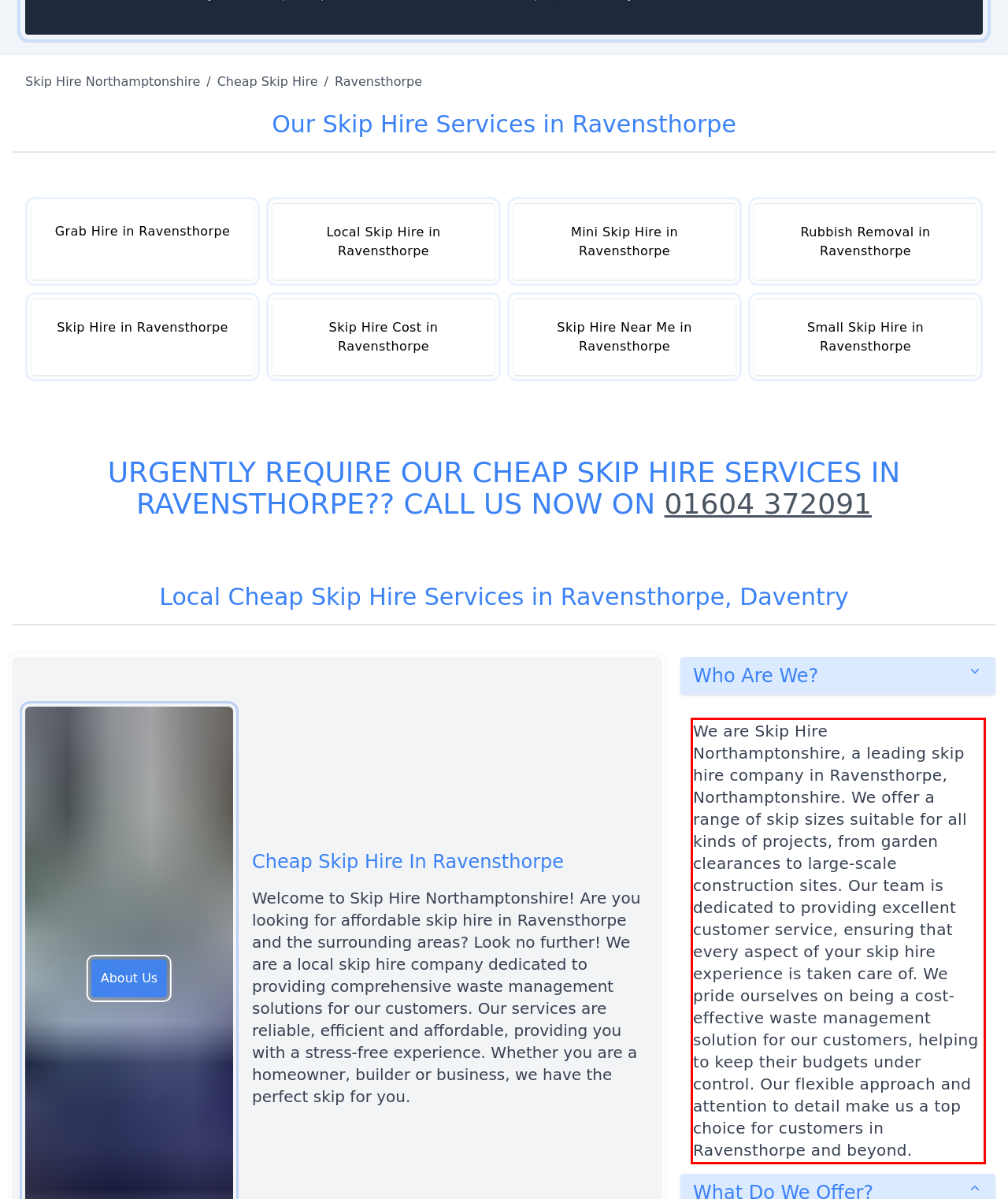Please examine the screenshot of the webpage and read the text present within the red rectangle bounding box.

We are Skip Hire Northamptonshire, a leading skip hire company in Ravensthorpe, Northamptonshire. We offer a range of skip sizes suitable for all kinds of projects, from garden clearances to large-scale construction sites. Our team is dedicated to providing excellent customer service, ensuring that every aspect of your skip hire experience is taken care of. We pride ourselves on being a cost-effective waste management solution for our customers, helping to keep their budgets under control. Our flexible approach and attention to detail make us a top choice for customers in Ravensthorpe and beyond.